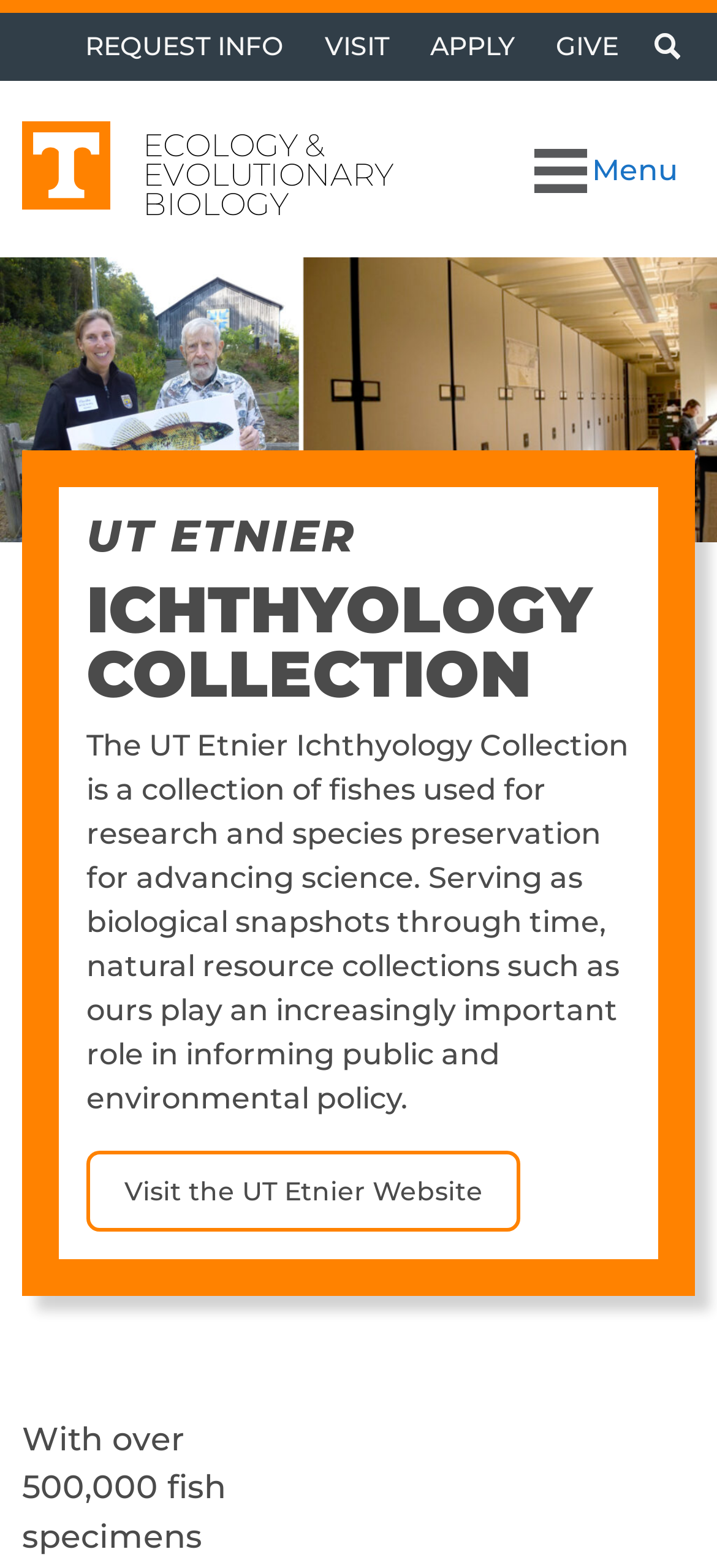What is depicted in the image on the webpage?
Using the visual information, reply with a single word or short phrase.

A man and a woman holding a photo of an exotic-looking fish